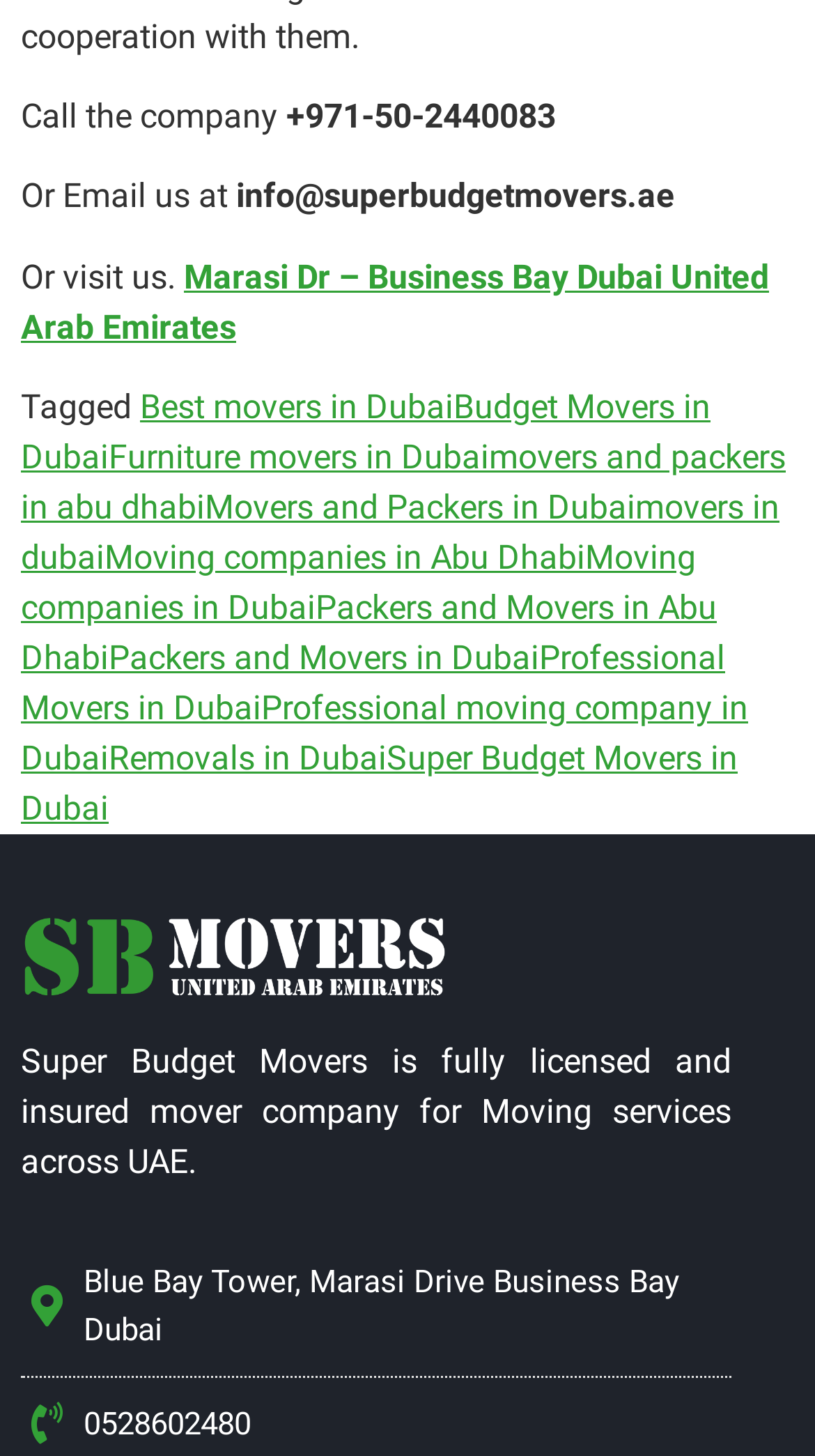From the details in the image, provide a thorough response to the question: What is the location of the company?

The location of the company can be found in the top section of the webpage, where it says 'Or visit us' followed by a link to the location 'Marasi Dr – Business Bay Dubai United Arab Emirates'.